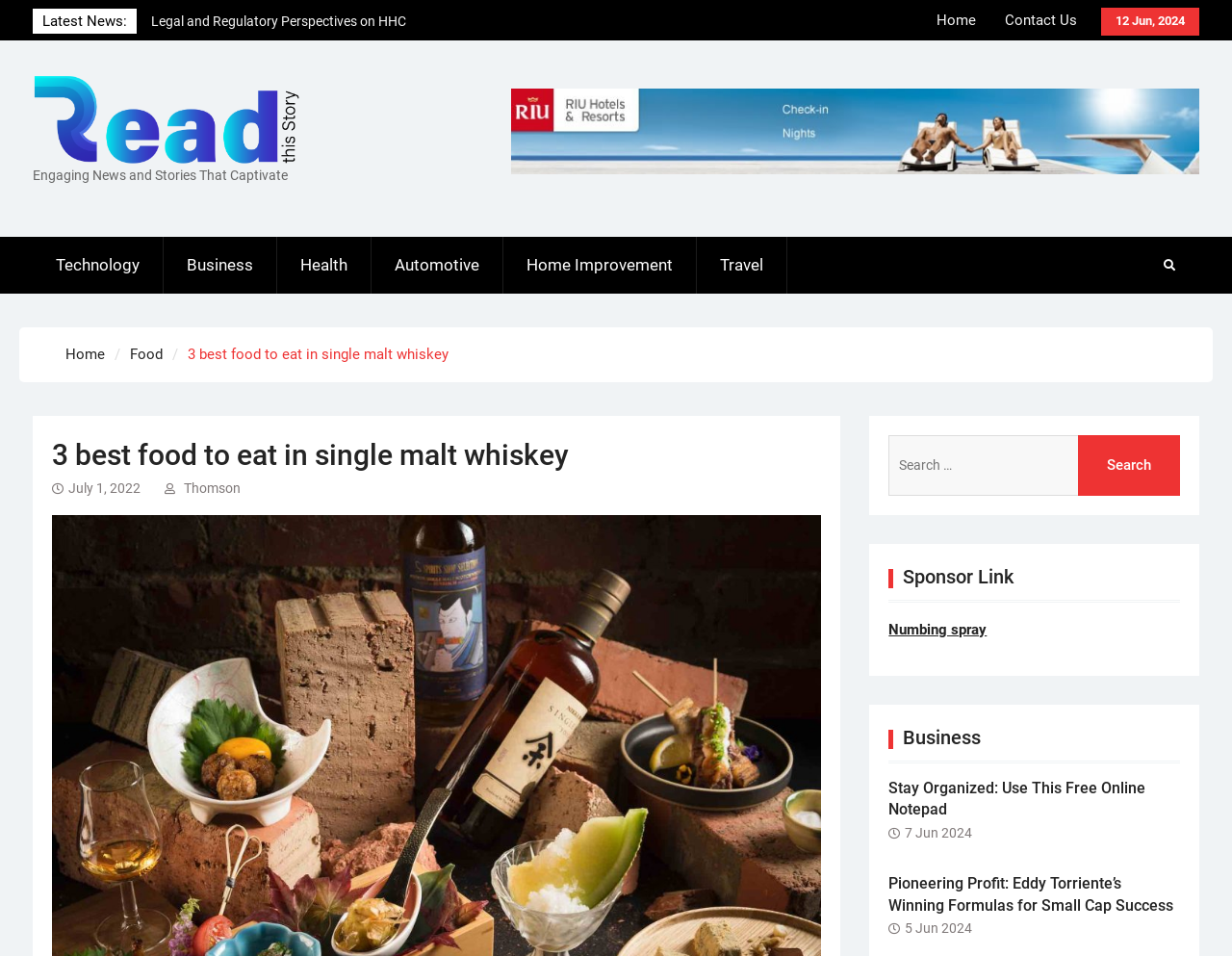Locate the bounding box coordinates of the element's region that should be clicked to carry out the following instruction: "Check the 'Latest News'". The coordinates need to be four float numbers between 0 and 1, i.e., [left, top, right, bottom].

[0.035, 0.013, 0.103, 0.031]